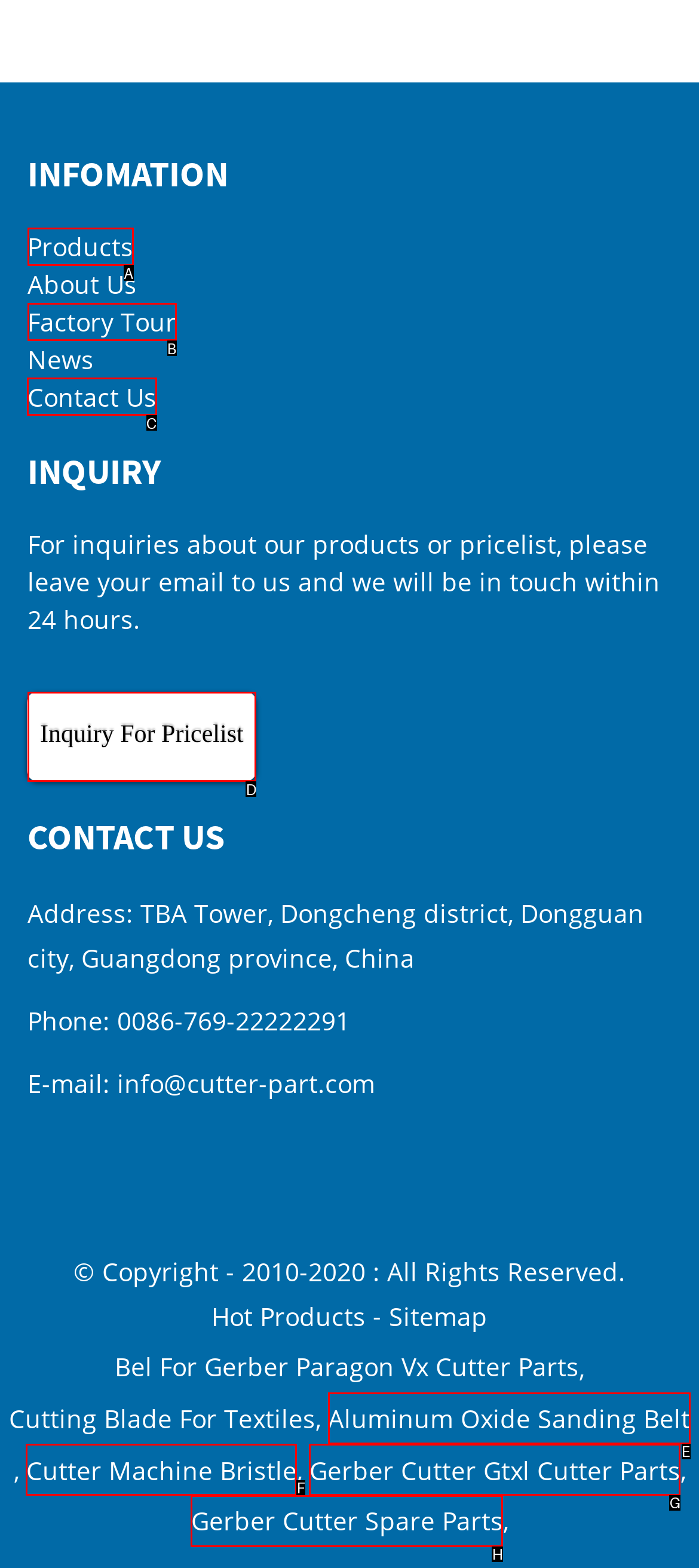Which choice should you pick to execute the task: View Contact Us
Respond with the letter associated with the correct option only.

C